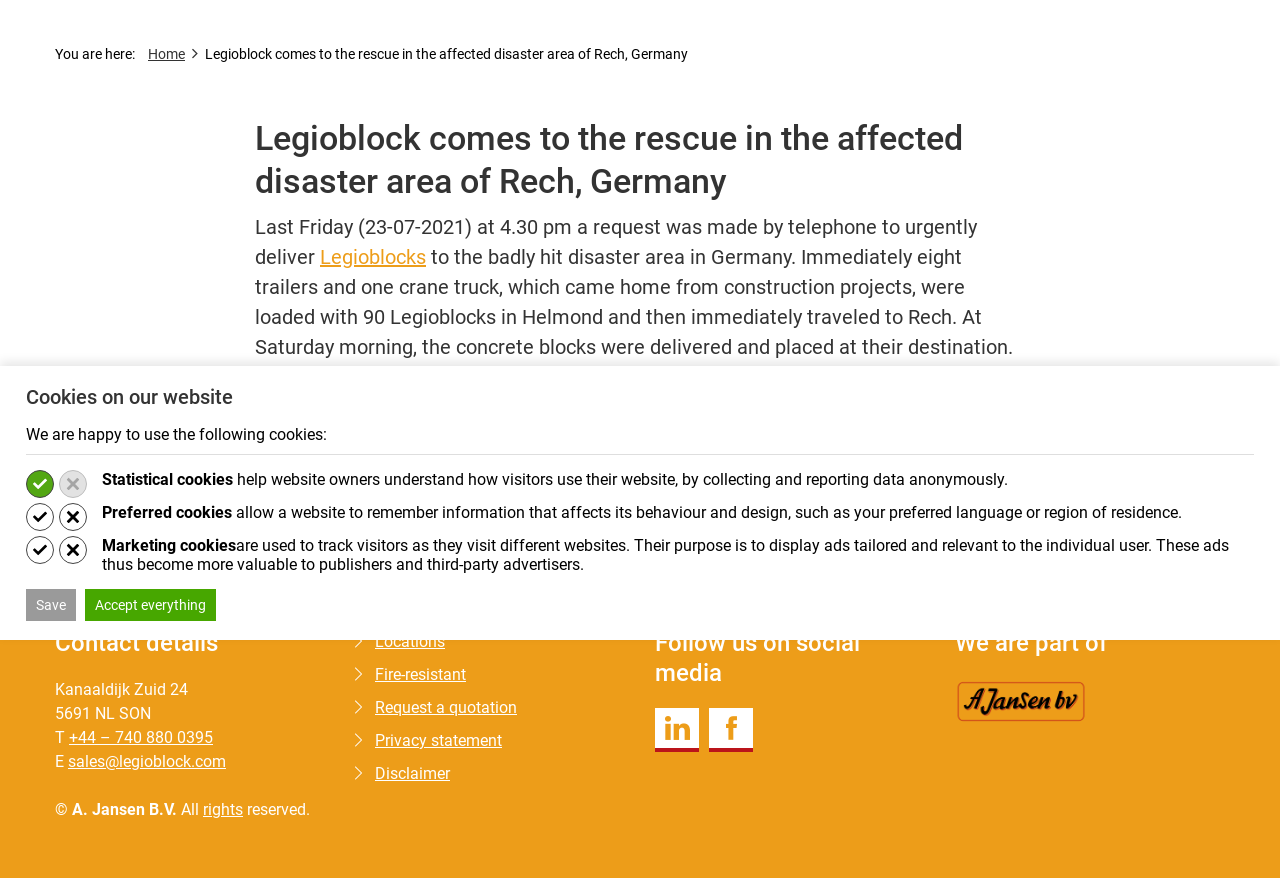Predict the bounding box coordinates for the UI element described as: "Request a quotation". The coordinates should be four float numbers between 0 and 1, presented as [left, top, right, bottom].

[0.293, 0.79, 0.404, 0.821]